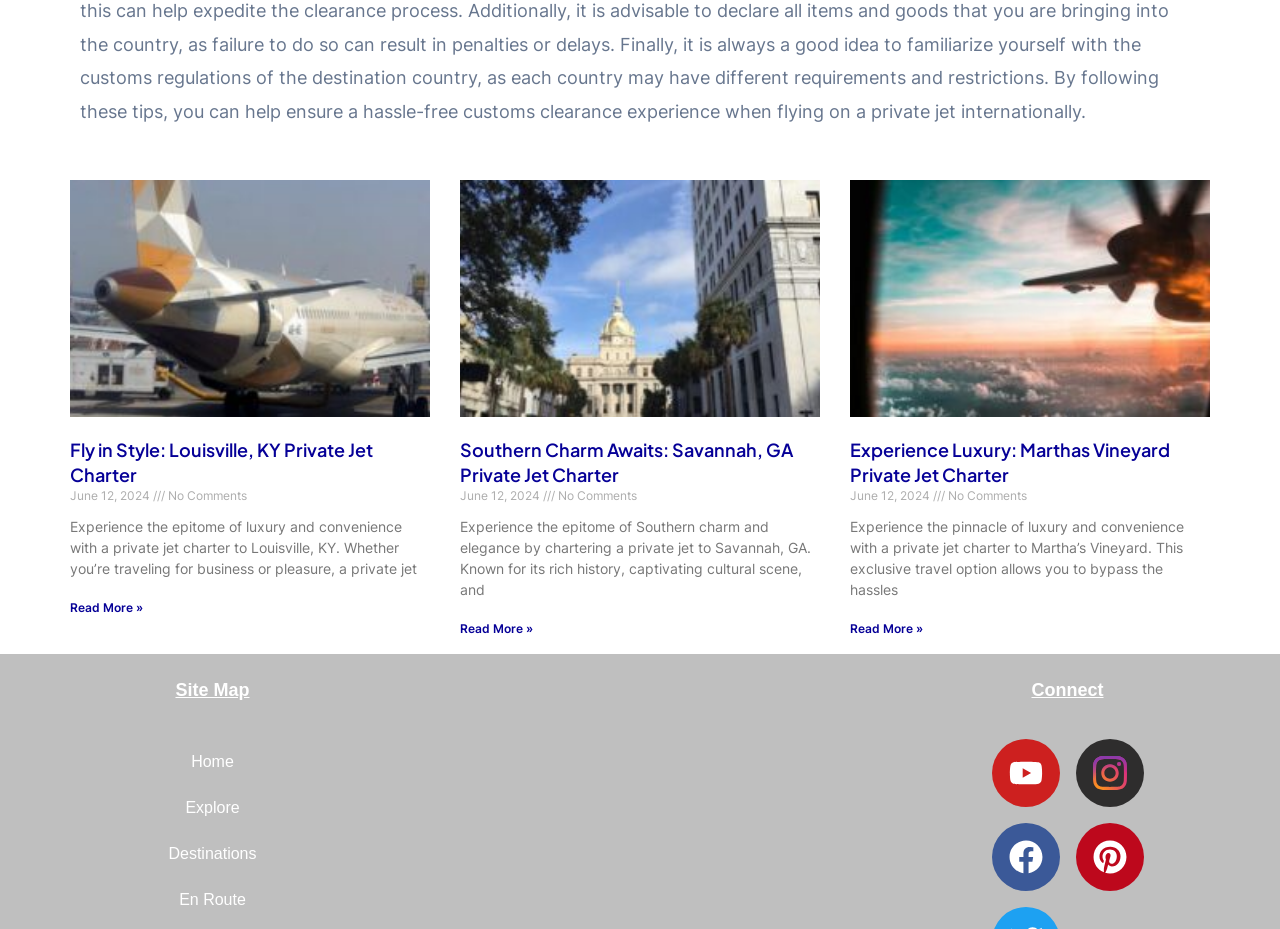What is the purpose of the 'Read more' links?
Using the image as a reference, answer the question with a short word or phrase.

To read full articles